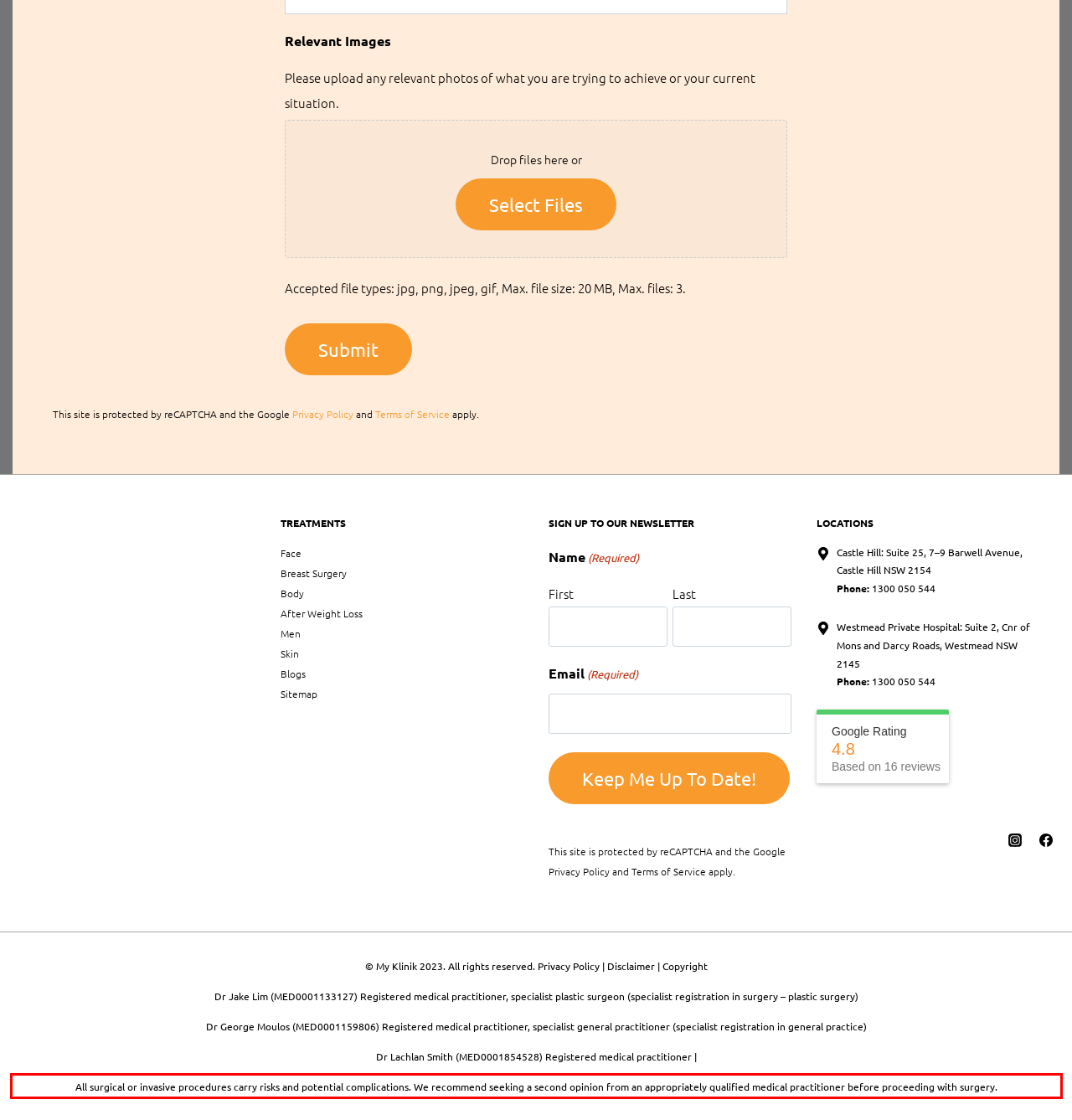Identify the text within the red bounding box on the webpage screenshot and generate the extracted text content.

All surgical or invasive procedures carry risks and potential complications. We recommend seeking a second opinion from an appropriately qualified medical practitioner before proceeding with surgery.